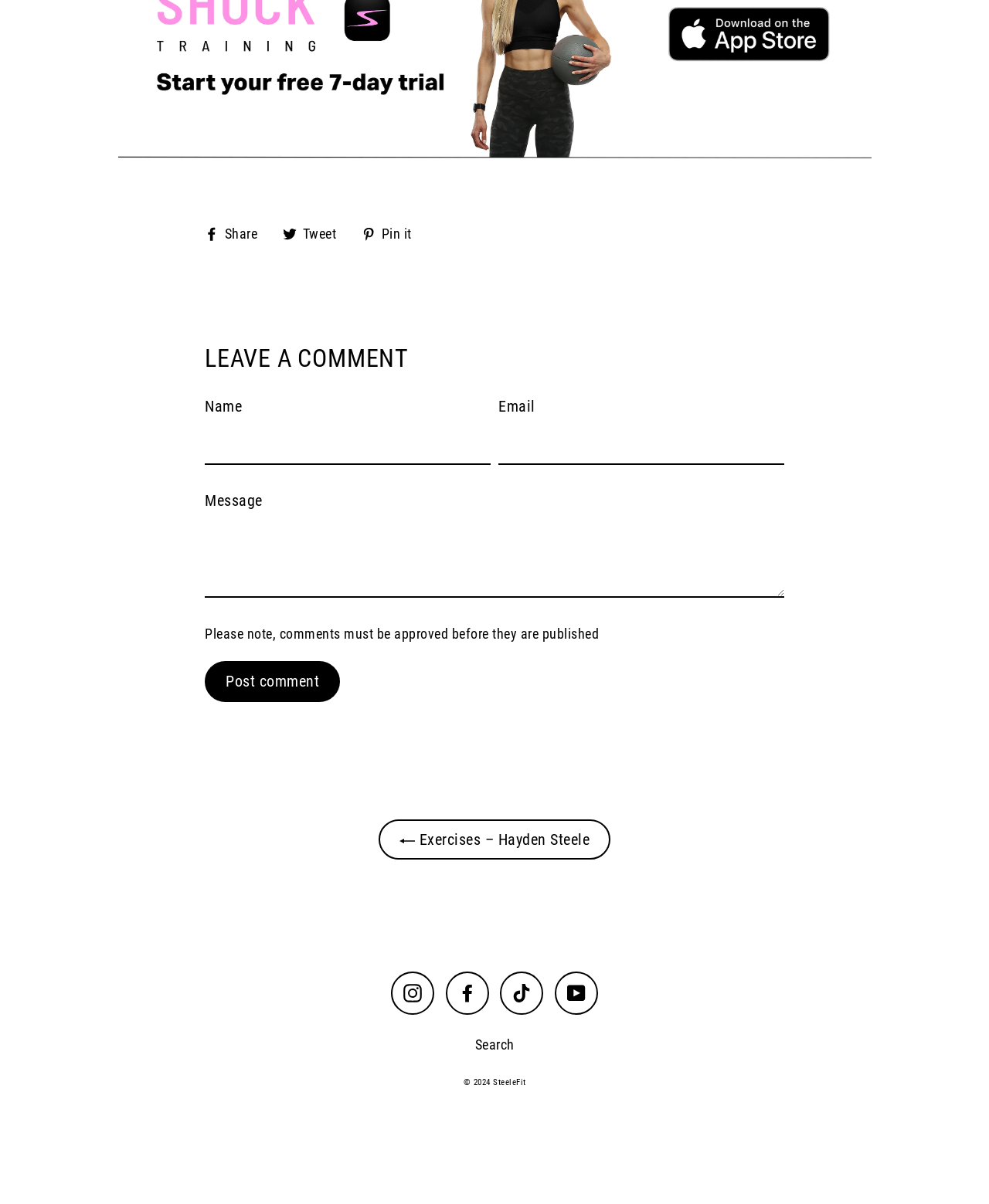What is required to post a comment?
Based on the screenshot, provide your answer in one word or phrase.

Name, Email, Message